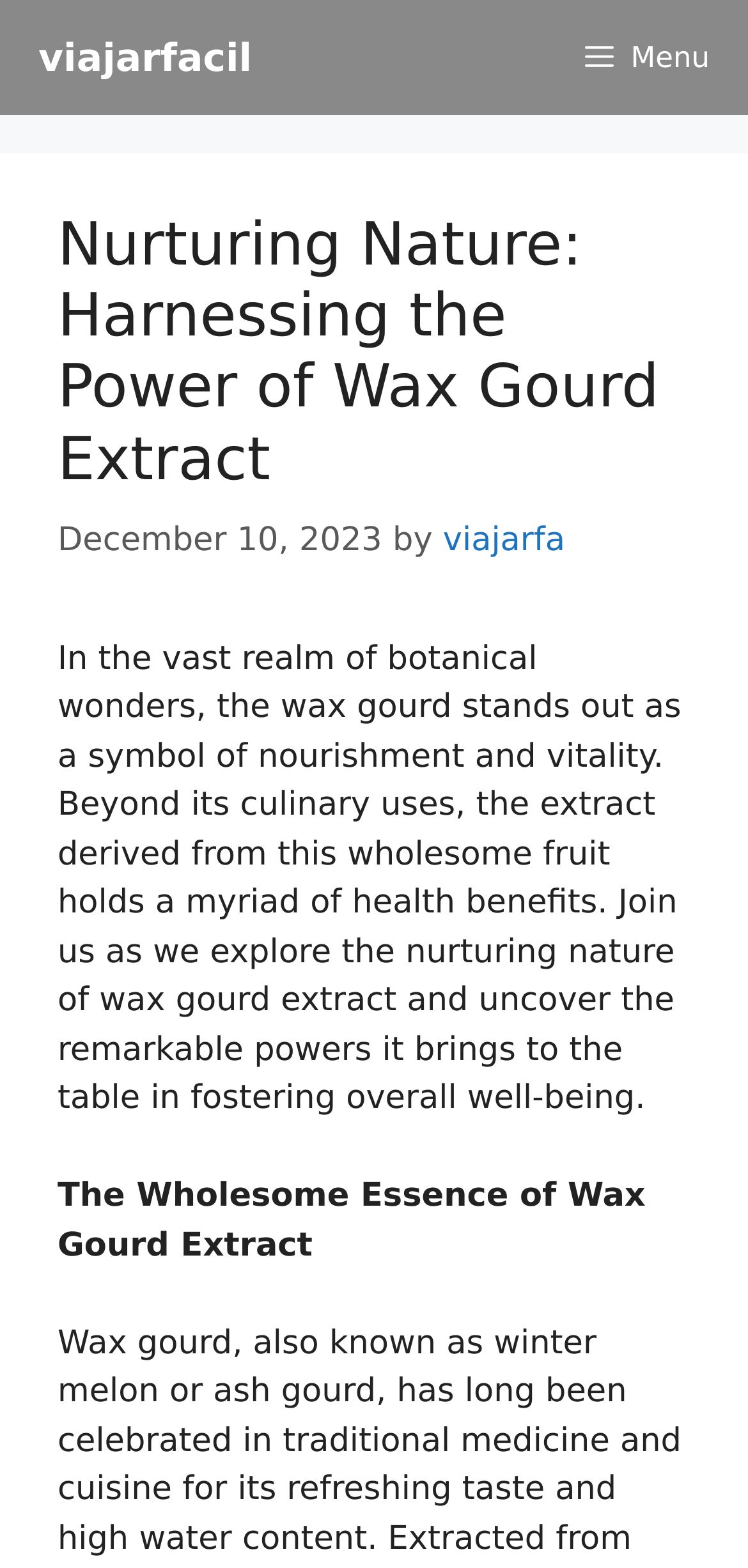Please specify the bounding box coordinates in the format (top-left x, top-left y, bottom-right x, bottom-right y), with all values as floating point numbers between 0 and 1. Identify the bounding box of the UI element described by: viajarfacil

[0.051, 0.0, 0.337, 0.073]